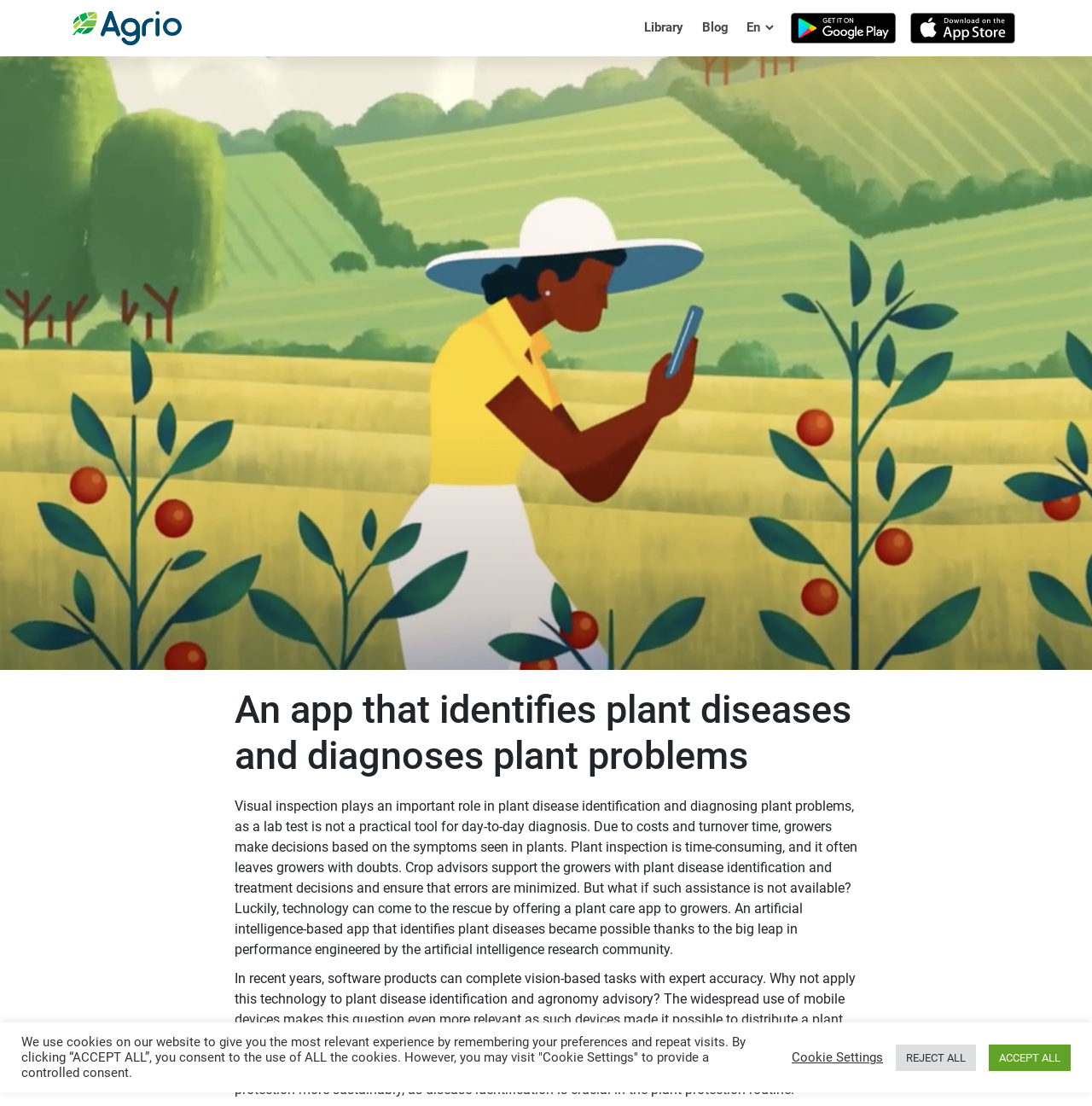Predict the bounding box of the UI element based on the description: "REJECT ALL". The coordinates should be four float numbers between 0 and 1, formatted as [left, top, right, bottom].

[0.82, 0.944, 0.894, 0.968]